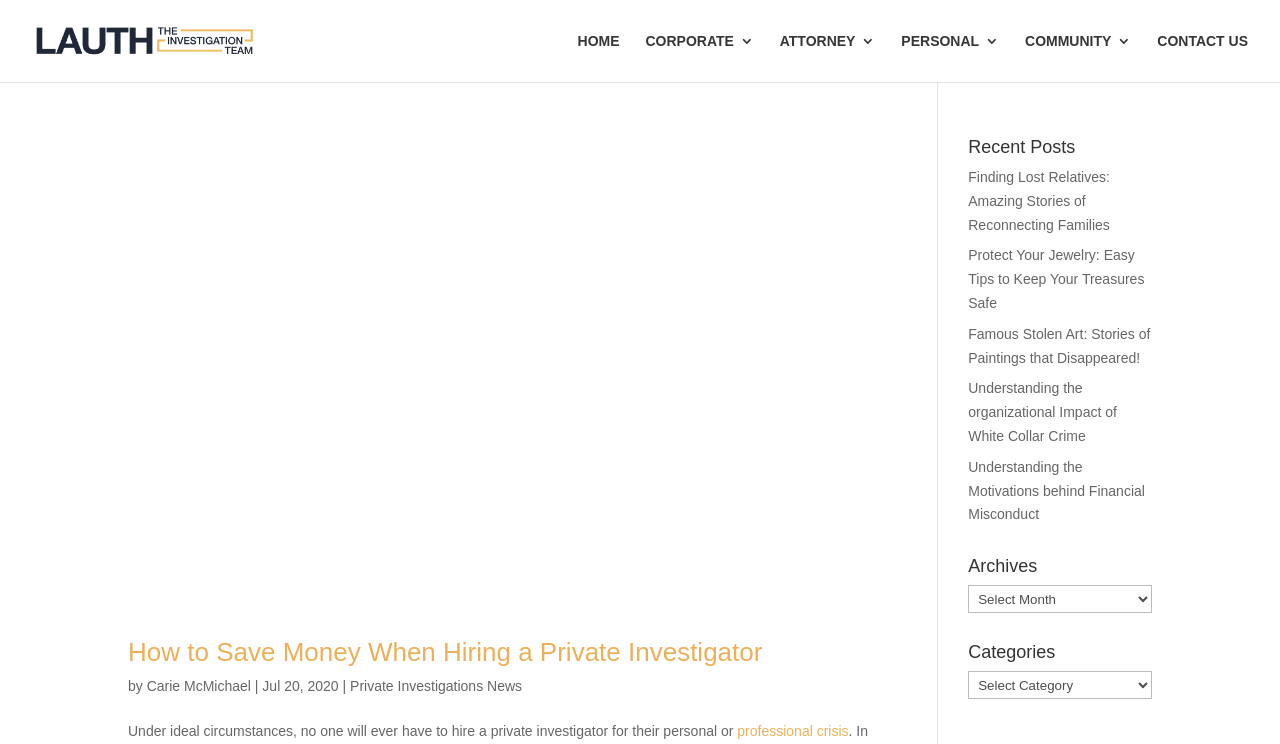Based on the element description "Private Investigations News", predict the bounding box coordinates of the UI element.

[0.273, 0.912, 0.408, 0.933]